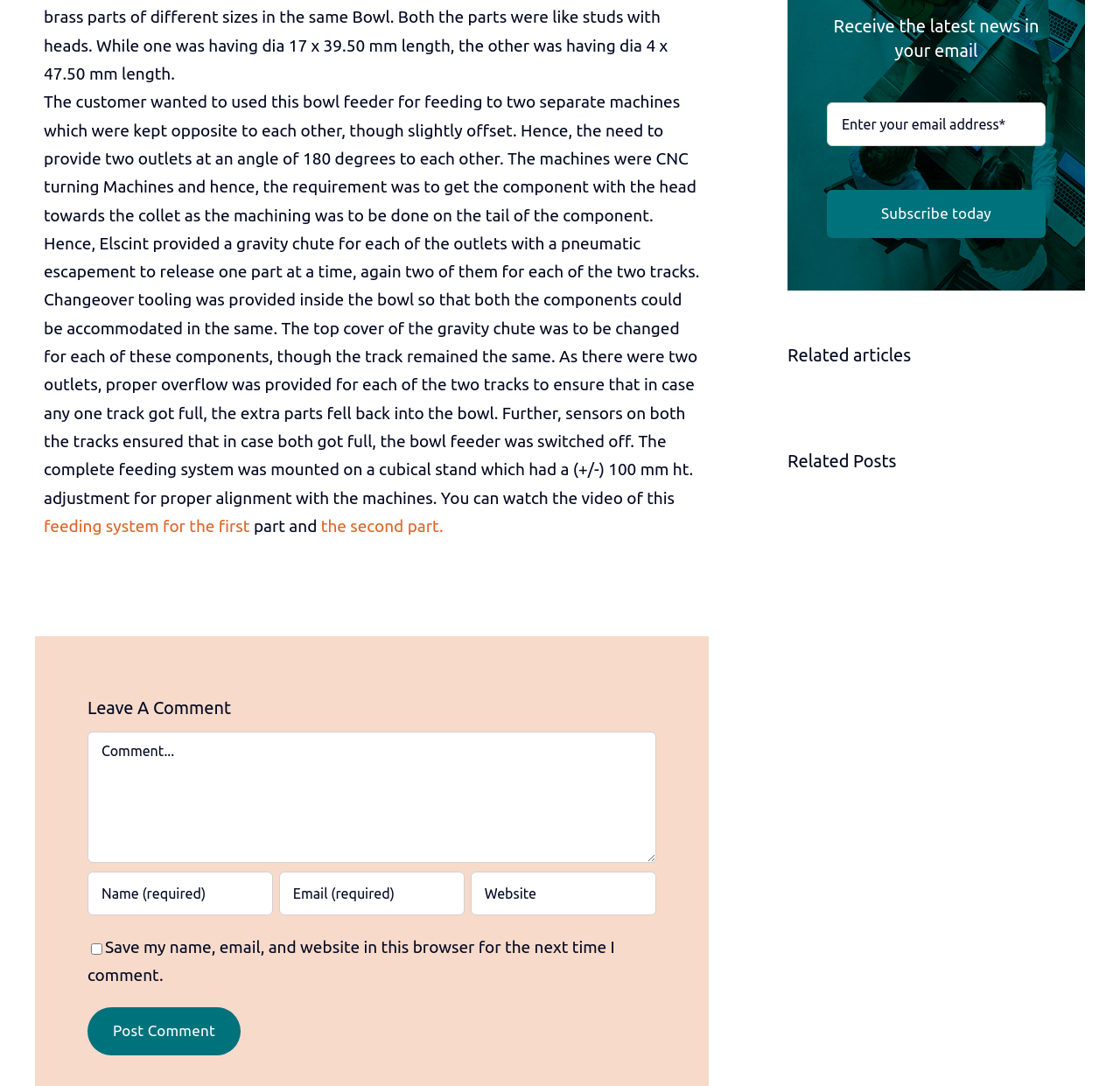Determine the bounding box of the UI component based on this description: "parent_node: Comment name="comment" placeholder="Comment..."". The bounding box coordinates should be four float values between 0 and 1, i.e., [left, top, right, bottom].

[0.078, 0.674, 0.586, 0.795]